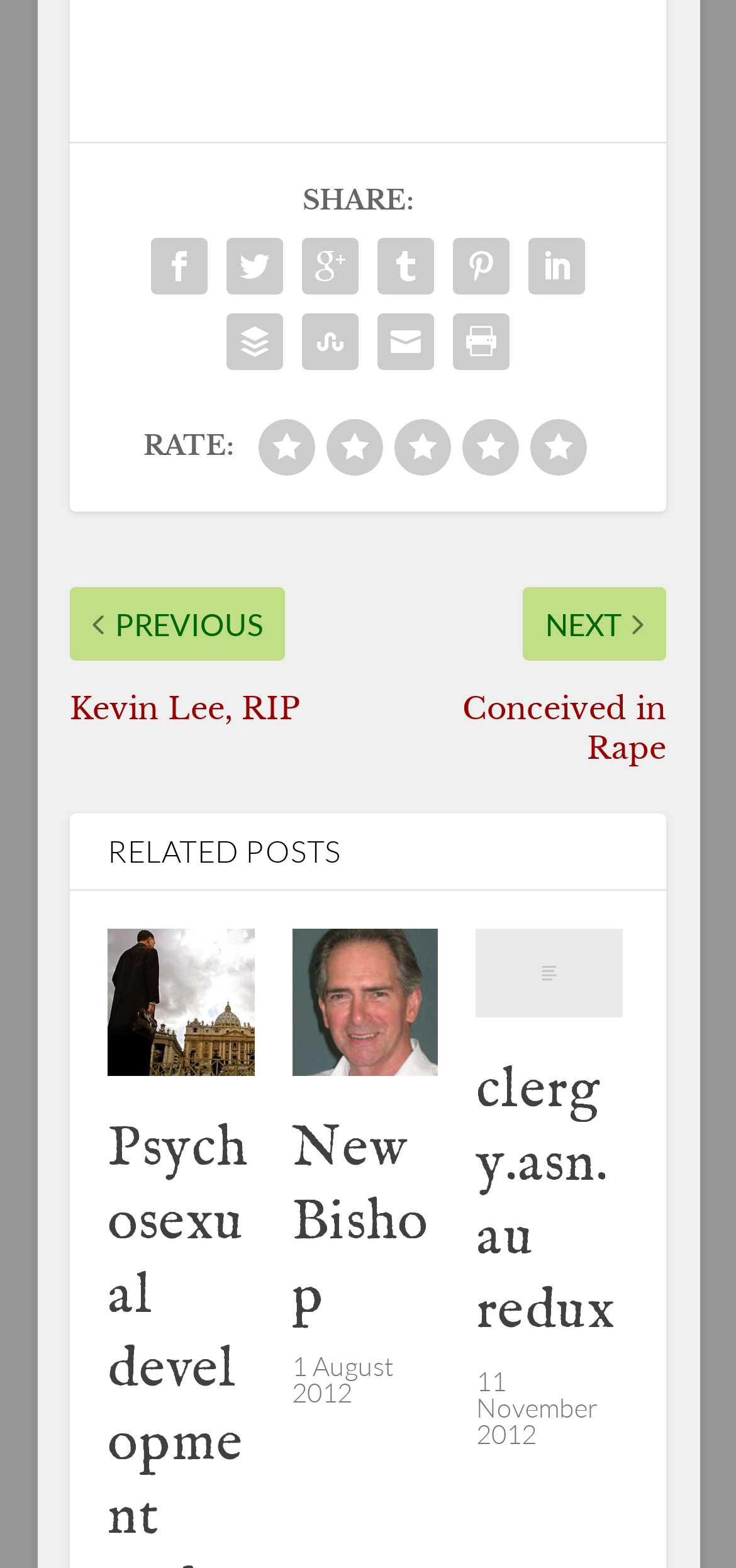Pinpoint the bounding box coordinates of the clickable element needed to complete the instruction: "Open the New Bishop post". The coordinates should be provided as four float numbers between 0 and 1: [left, top, right, bottom].

[0.397, 0.593, 0.596, 0.686]